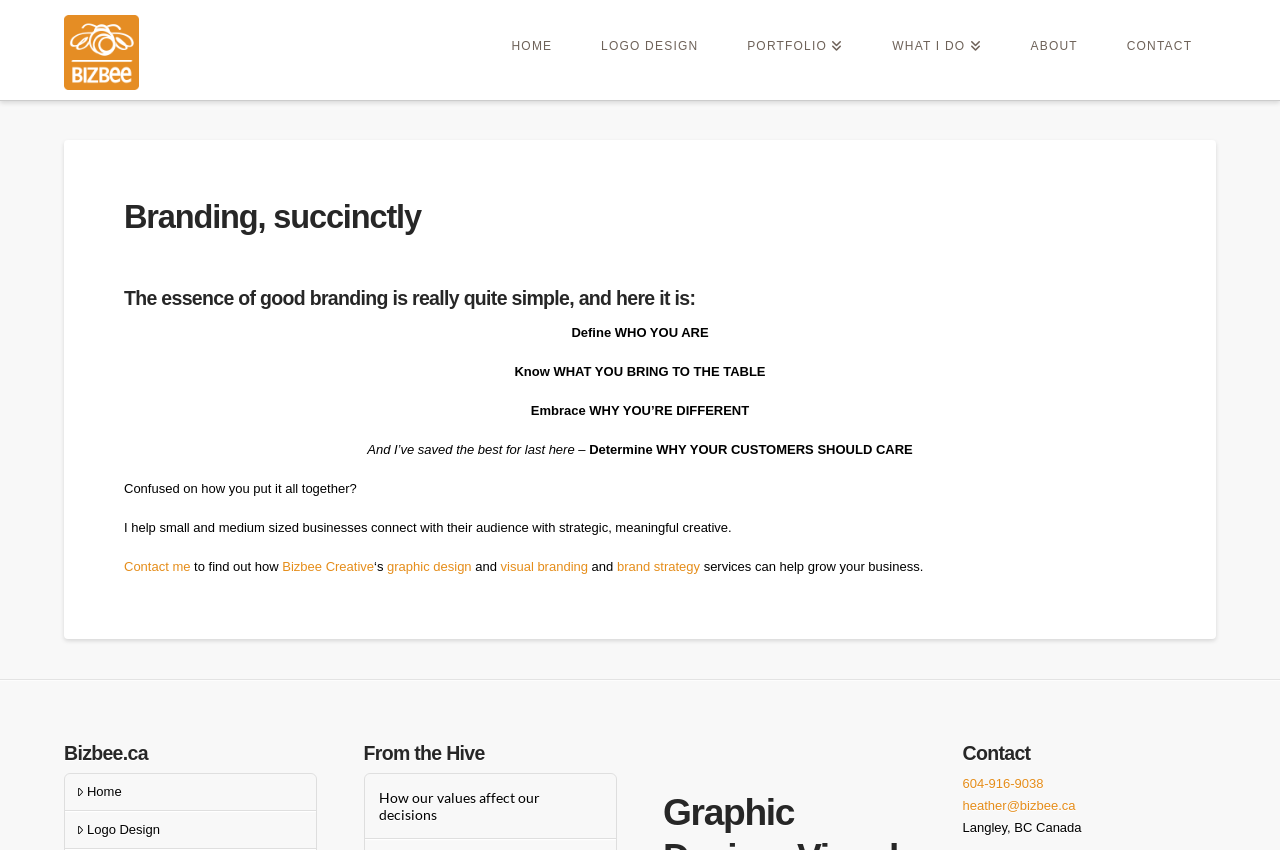Locate the bounding box coordinates of the element's region that should be clicked to carry out the following instruction: "Click on the Bizbee logo". The coordinates need to be four float numbers between 0 and 1, i.e., [left, top, right, bottom].

[0.05, 0.018, 0.109, 0.106]